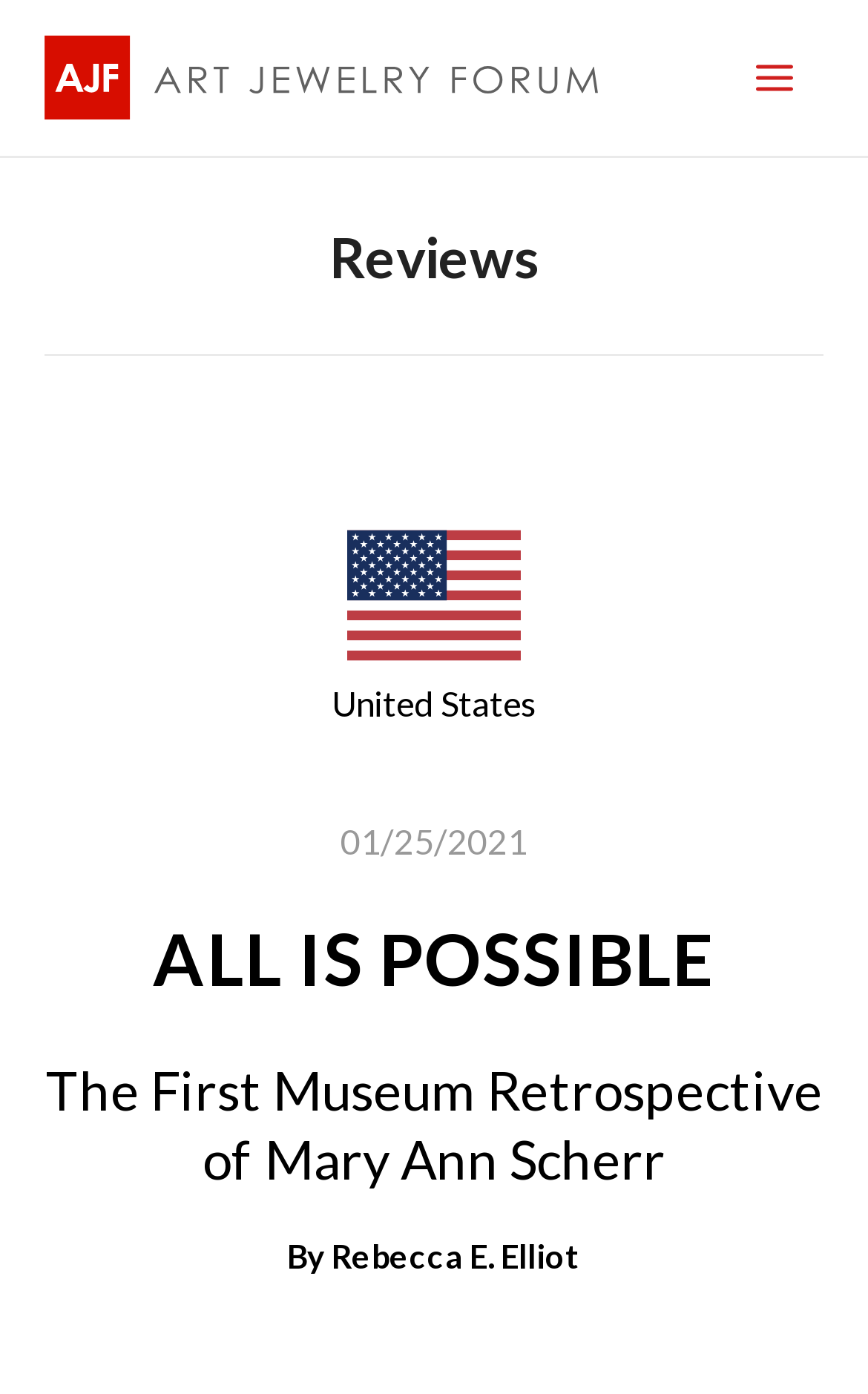Please provide a one-word or phrase answer to the question: 
What is the date of the article?

01/25/2021